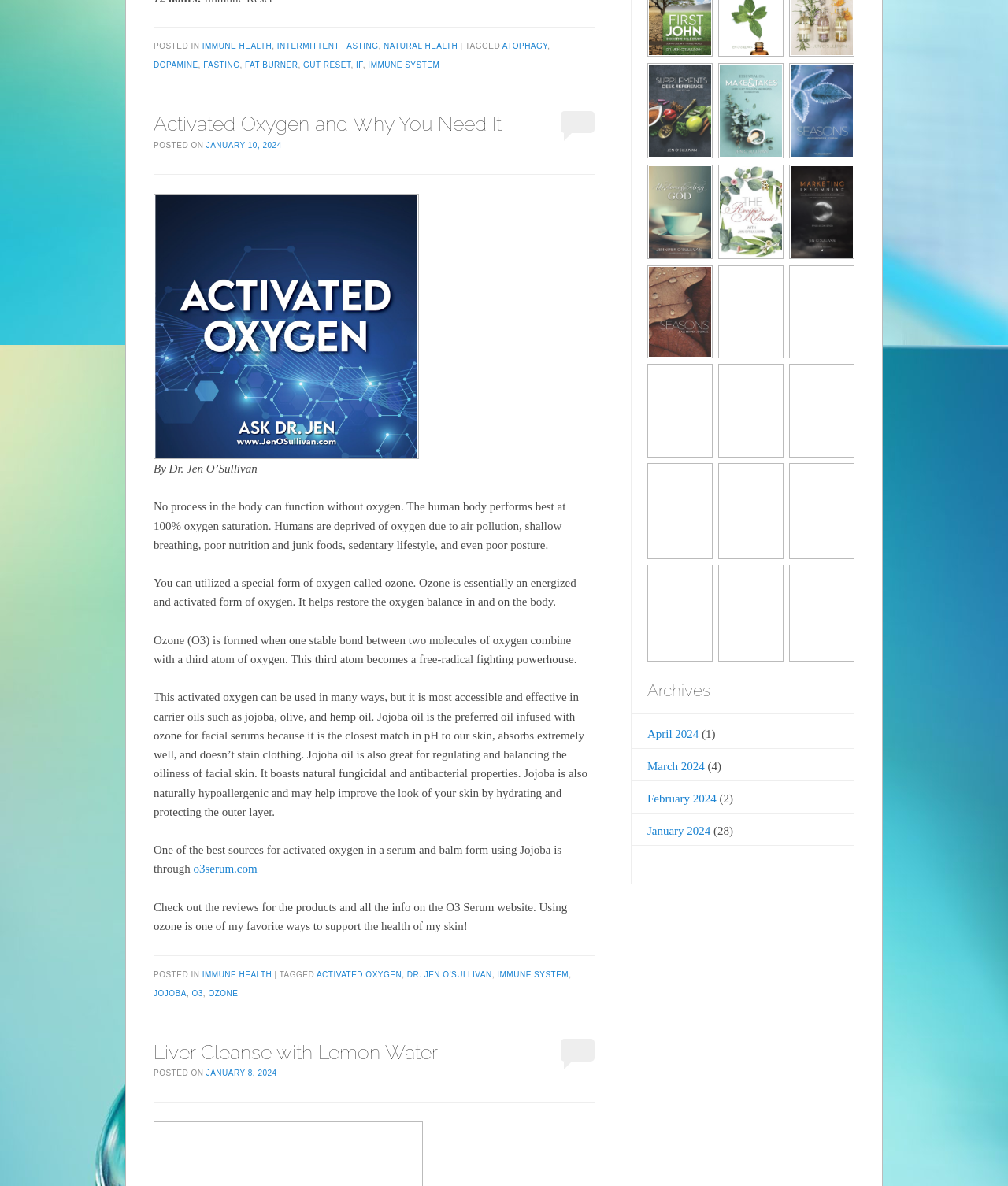What is the topic of the article?
Using the image, give a concise answer in the form of a single word or short phrase.

Activated Oxygen